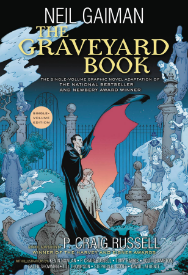How many volumes does the complete edition have?
Identify the answer in the screenshot and reply with a single word or phrase.

Two